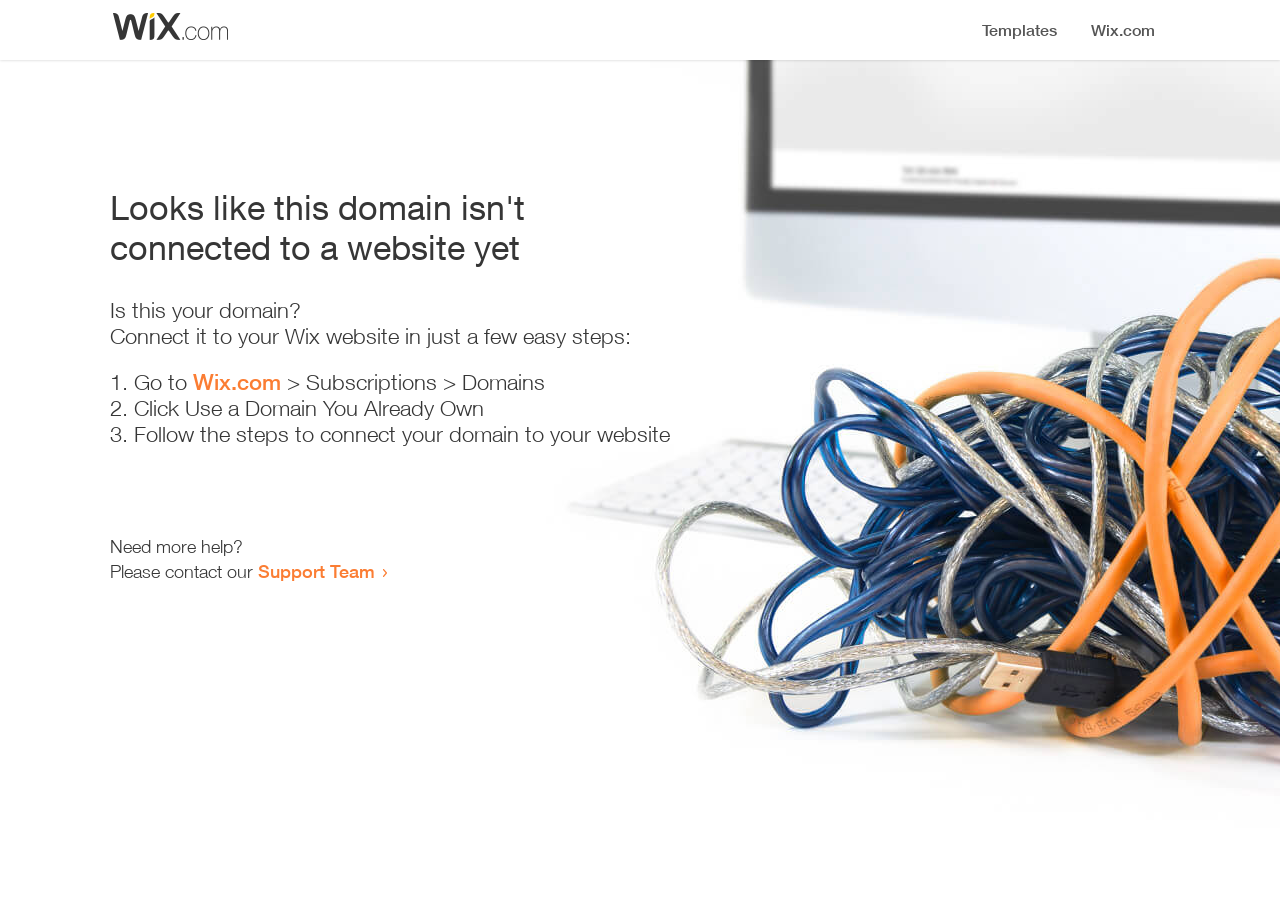Based on what you see in the screenshot, provide a thorough answer to this question: What is required to connect the domain?

The webpage suggests that users need to follow the provided steps to connect their domain to their website, implying that following the steps is required to connect the domain.